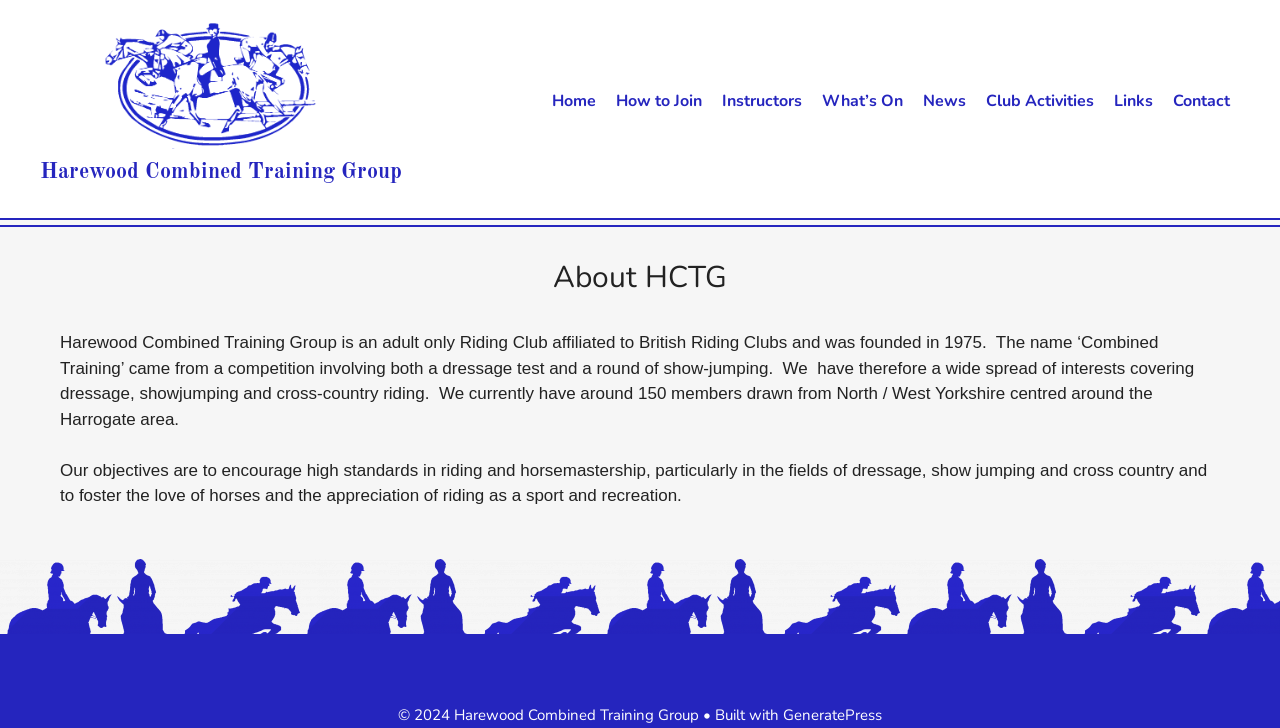Determine the bounding box coordinates of the region to click in order to accomplish the following instruction: "Visit the Harewood Combined Training Group website". Provide the coordinates as four float numbers between 0 and 1, specifically [left, top, right, bottom].

[0.072, 0.098, 0.26, 0.13]